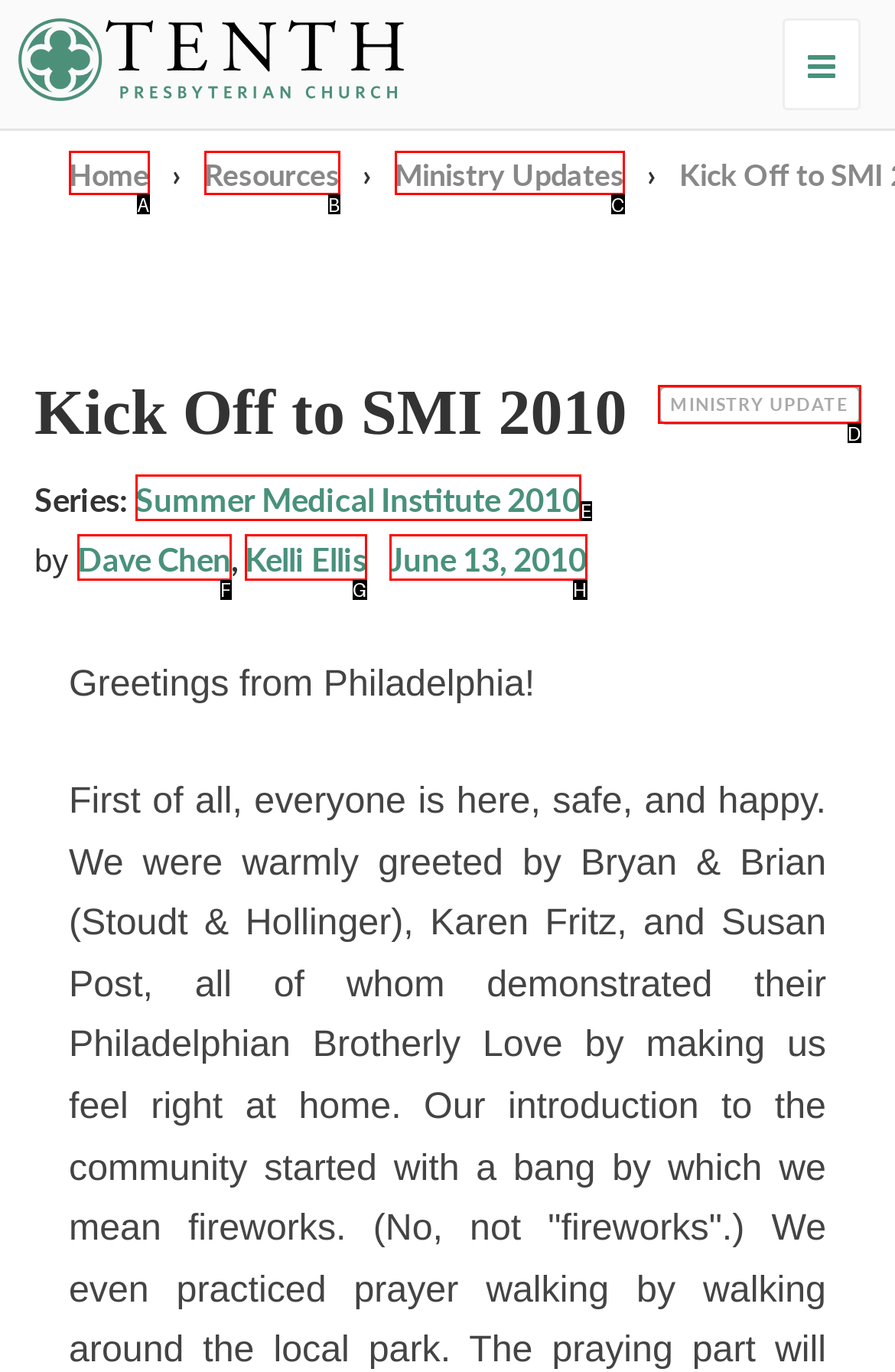Identify the HTML element that corresponds to the description: OK Provide the letter of the correct option directly.

None